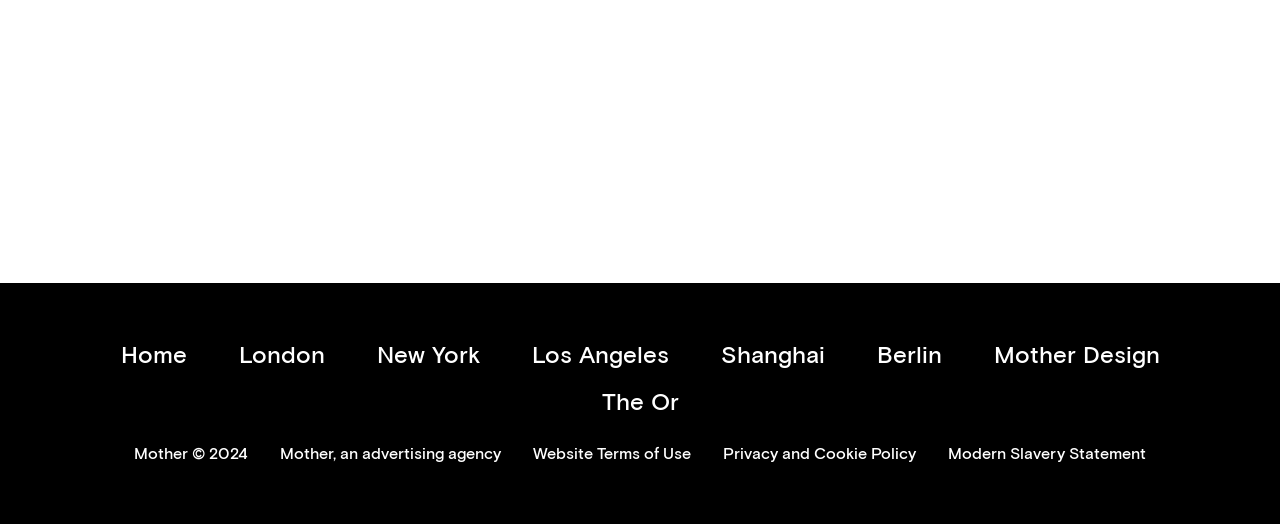Provide the bounding box for the UI element matching this description: "London".

[0.174, 0.635, 0.266, 0.724]